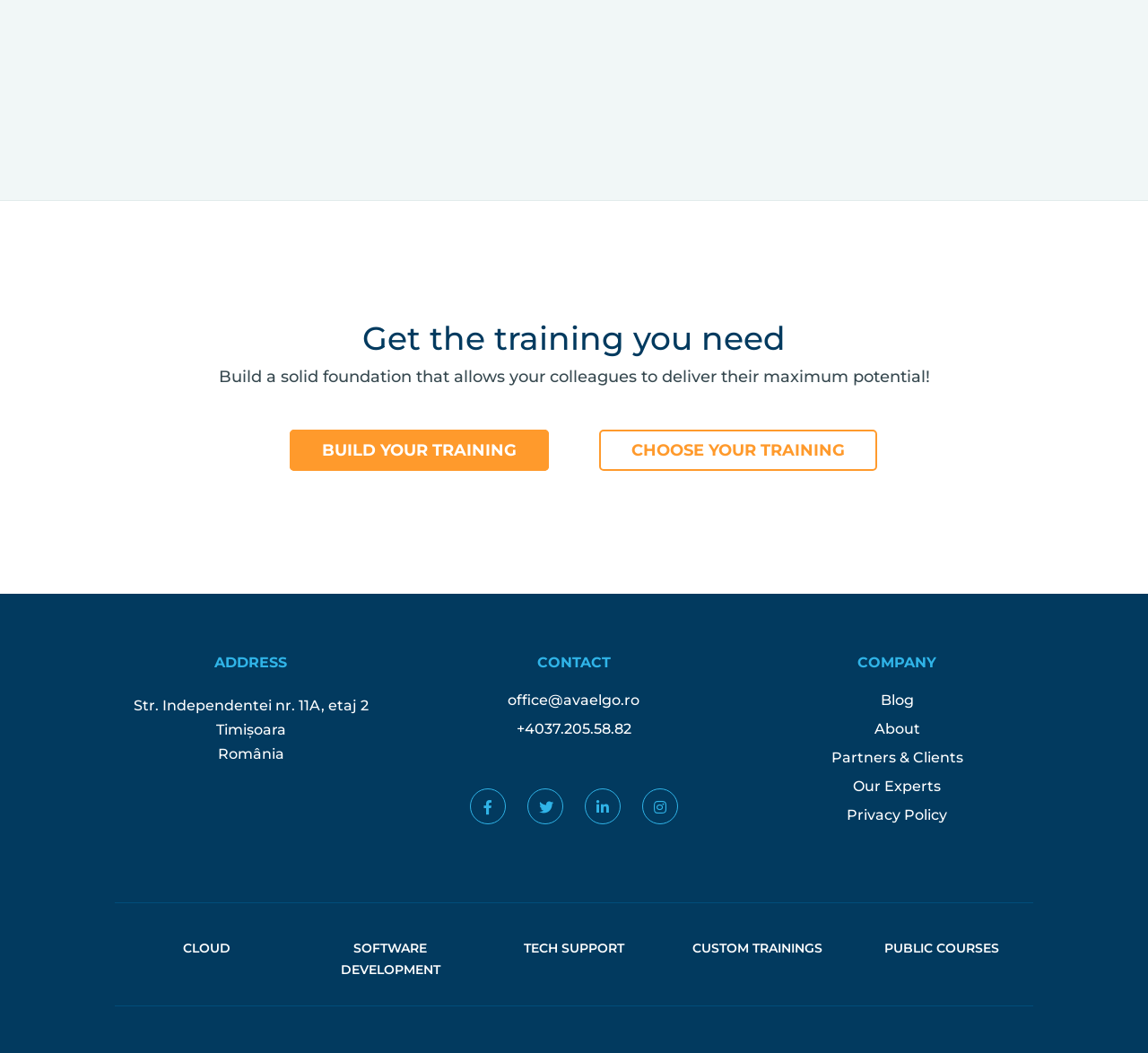What is the phone number for contact?
Look at the image and respond with a one-word or short phrase answer.

+4037.205.58.82